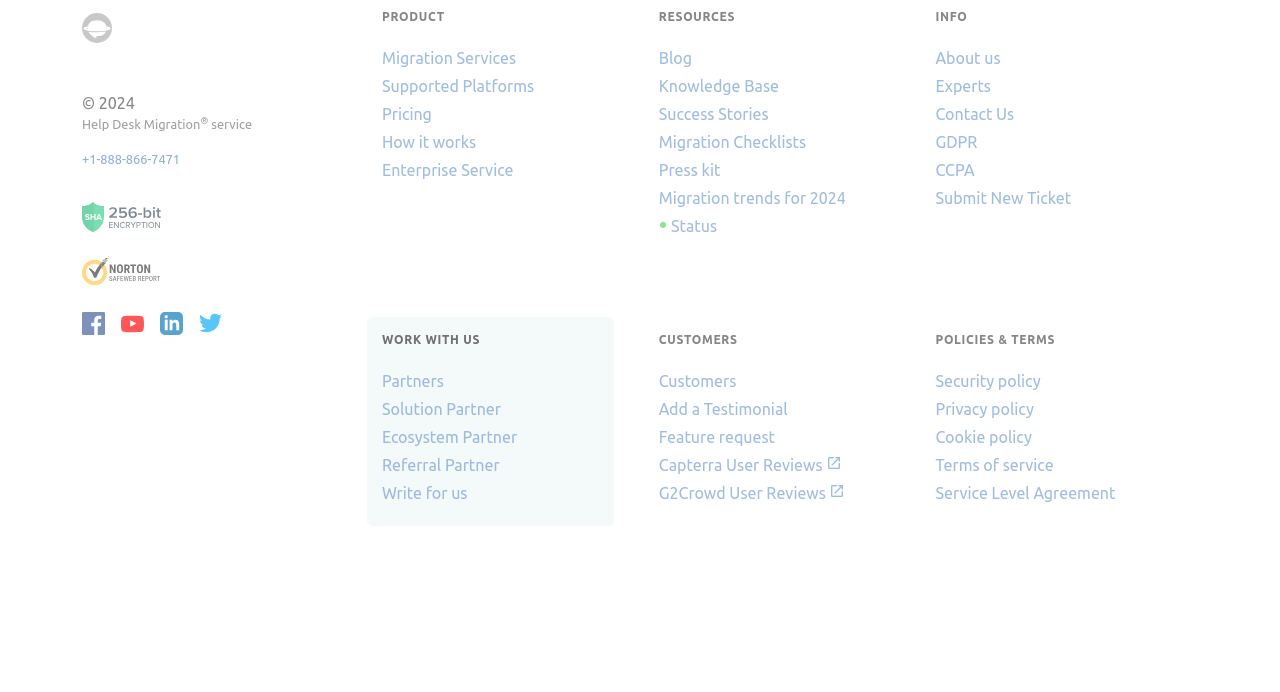Identify the bounding box coordinates for the region of the element that should be clicked to carry out the instruction: "Learn about Security policy". The bounding box coordinates should be four float numbers between 0 and 1, i.e., [left, top, right, bottom].

[0.731, 0.538, 0.813, 0.564]